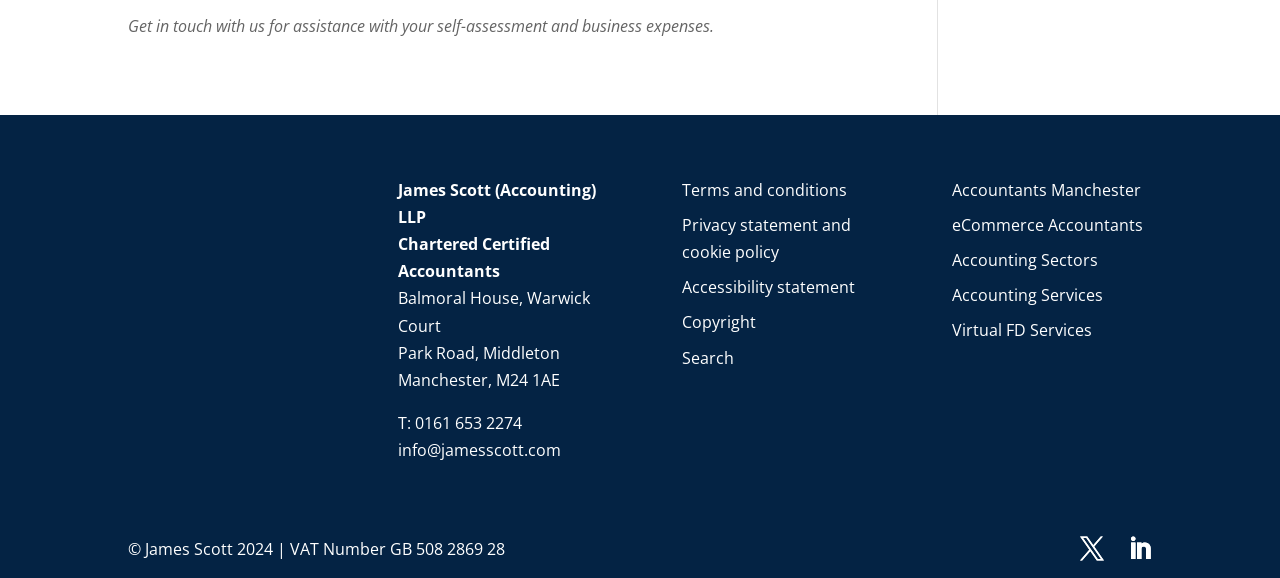Provide the bounding box coordinates of the area you need to click to execute the following instruction: "Send an email to info@jamesscott.com".

[0.311, 0.76, 0.438, 0.798]